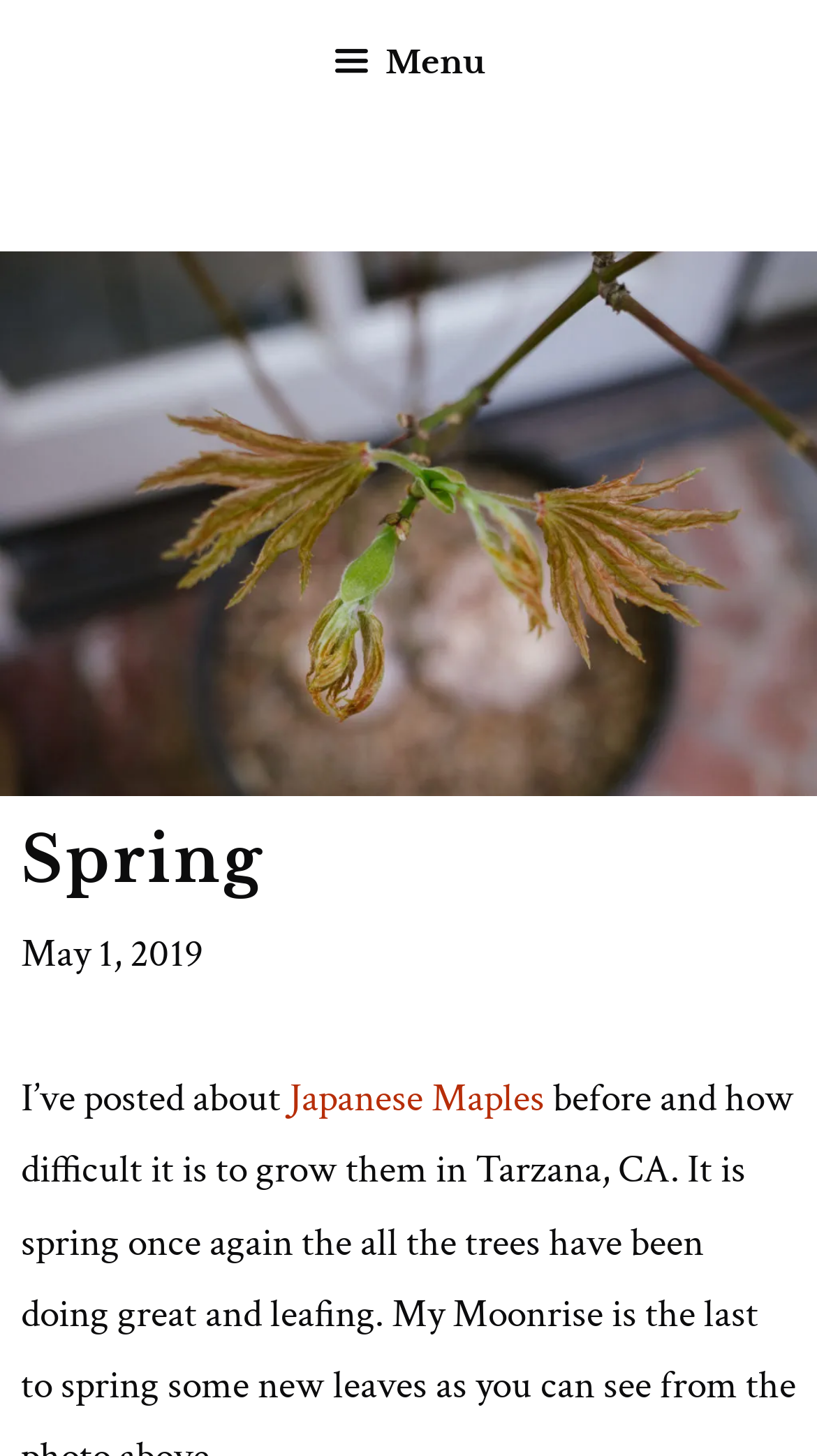What type of image is displayed? From the image, respond with a single word or brief phrase.

Japanese Maple